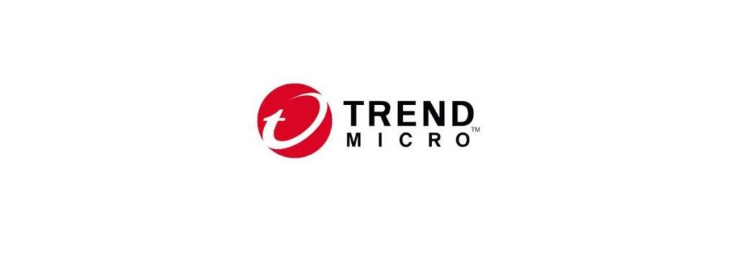What is the primary focus of Trend Micro?
Craft a detailed and extensive response to the question.

The caption describes Trend Micro as a leading cybersecurity company, which implies that the primary focus of the company is on providing innovative solutions to protect data and devices against evolving digital threats.